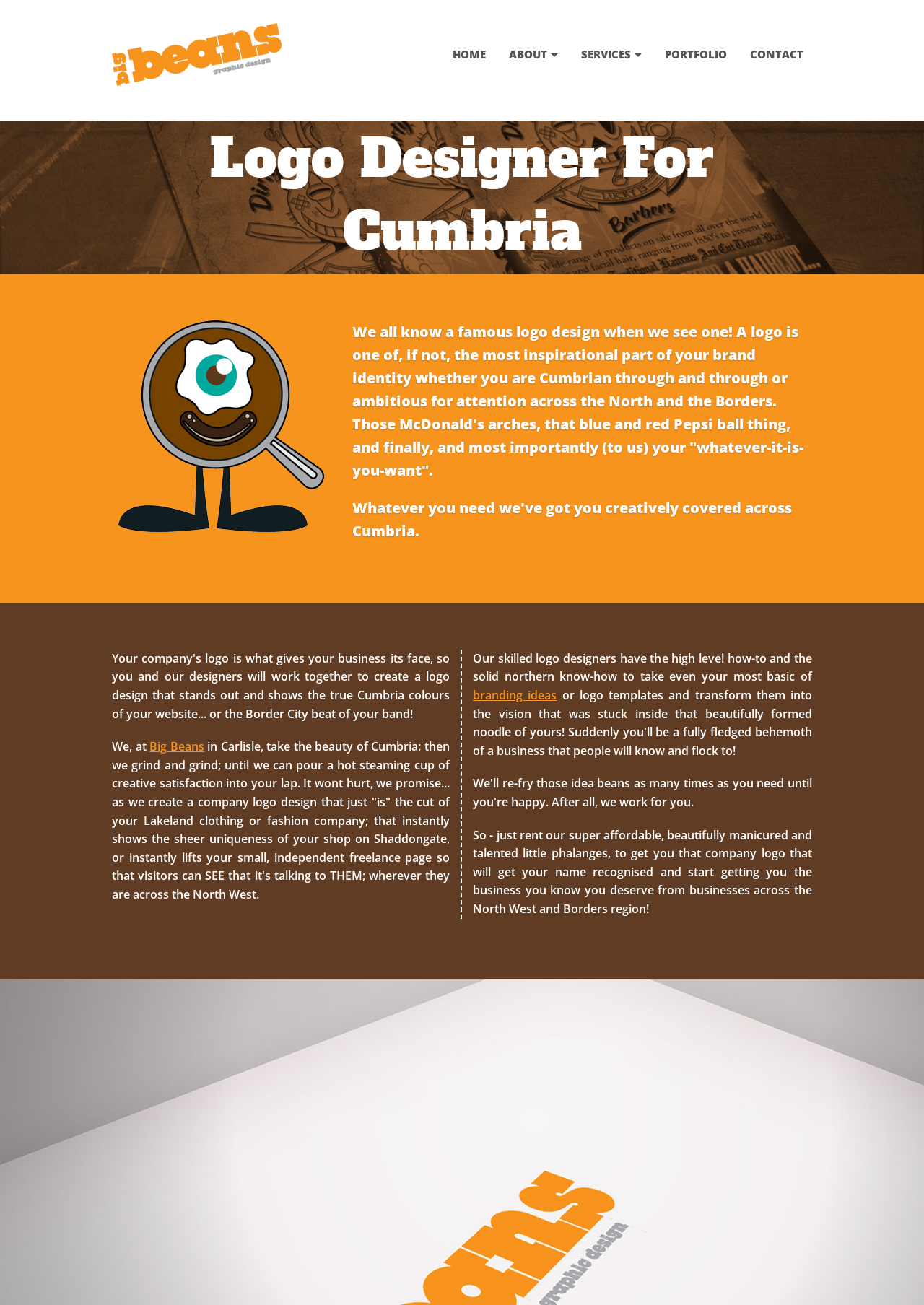What is the link text next to 'HOME'?
Answer the question using a single word or phrase, according to the image.

ABOUT